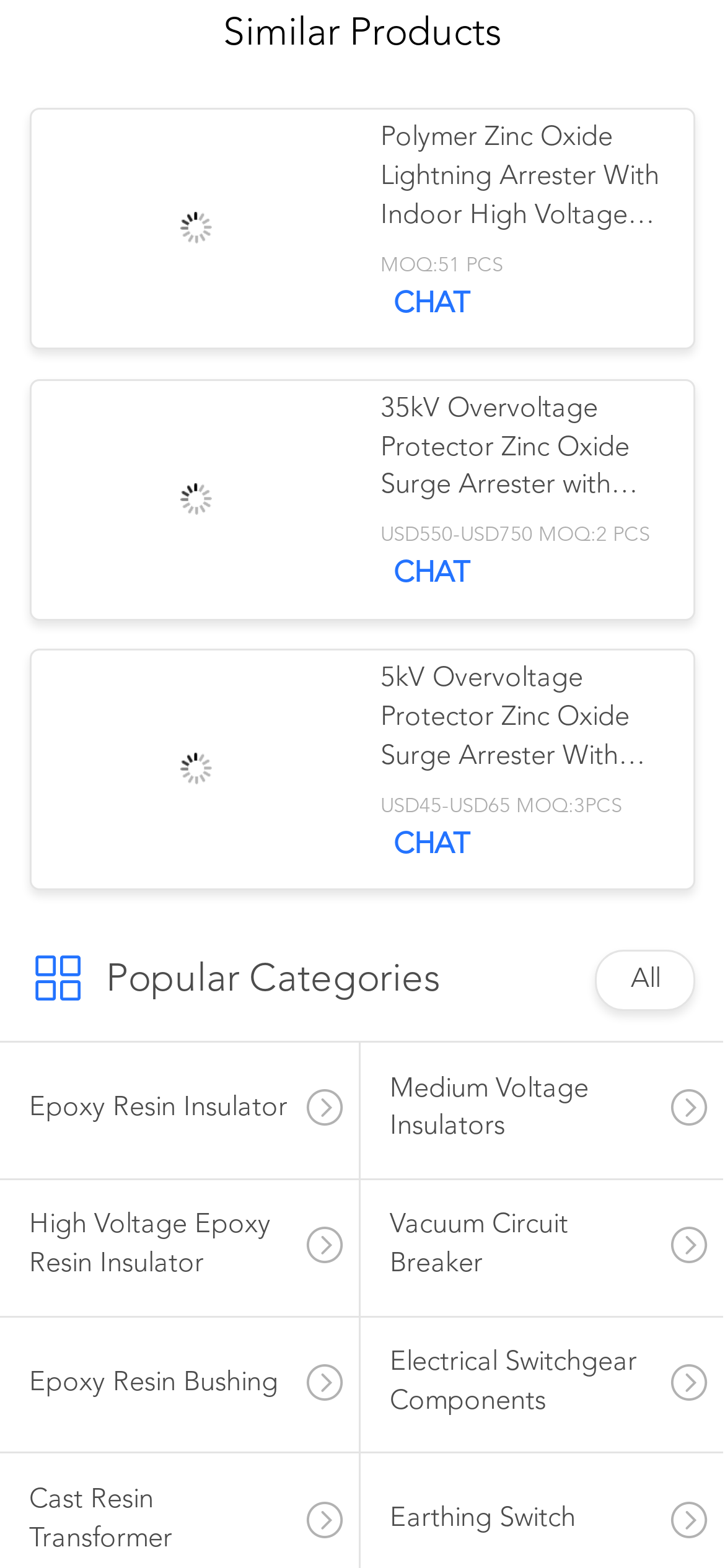Provide a brief response to the question using a single word or phrase: 
What is the position of the 'CHAT' link relative to the product images?

Below